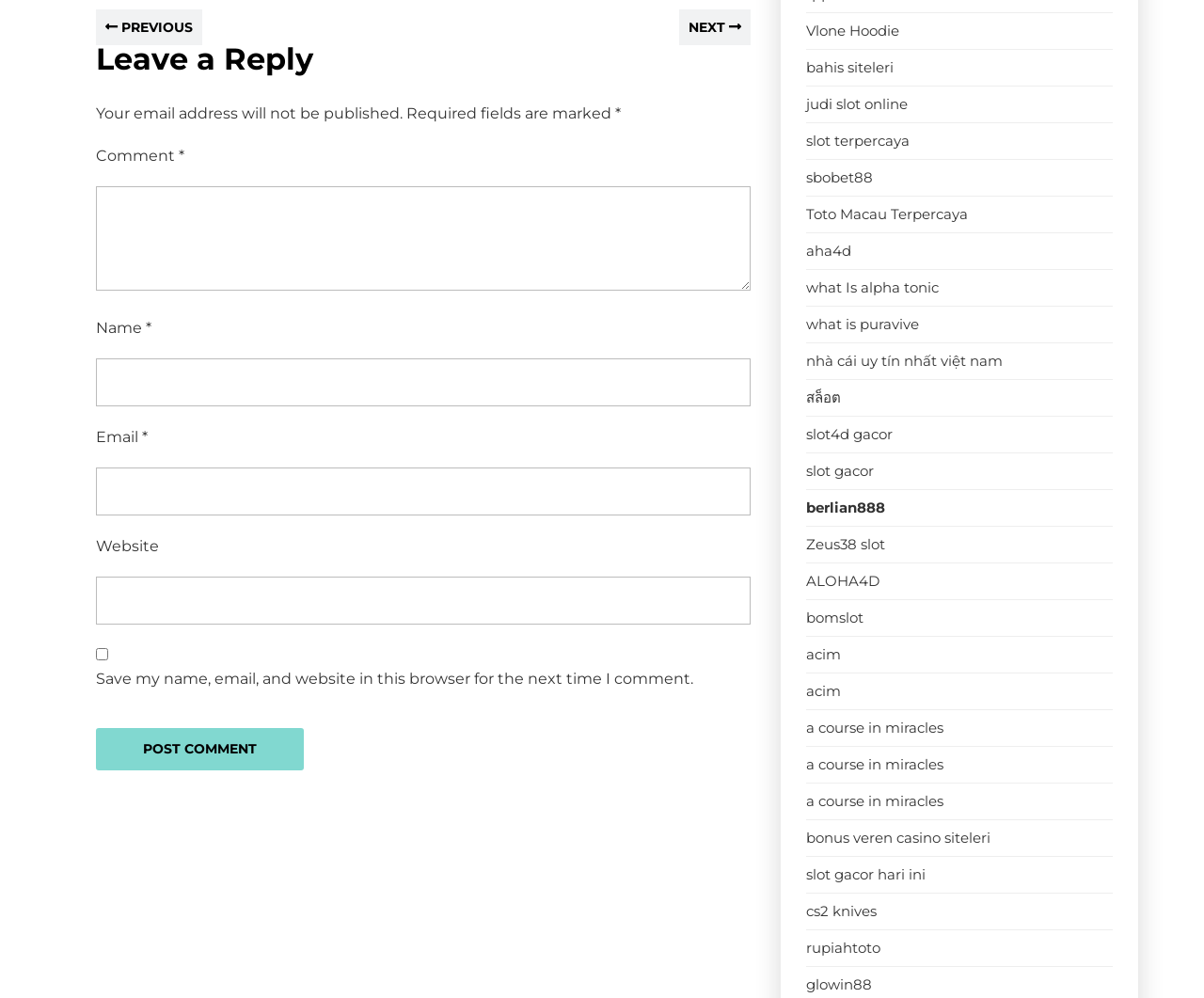Provide the bounding box coordinates for the UI element that is described by this text: "judi slot online". The coordinates should be in the form of four float numbers between 0 and 1: [left, top, right, bottom].

[0.67, 0.096, 0.754, 0.114]